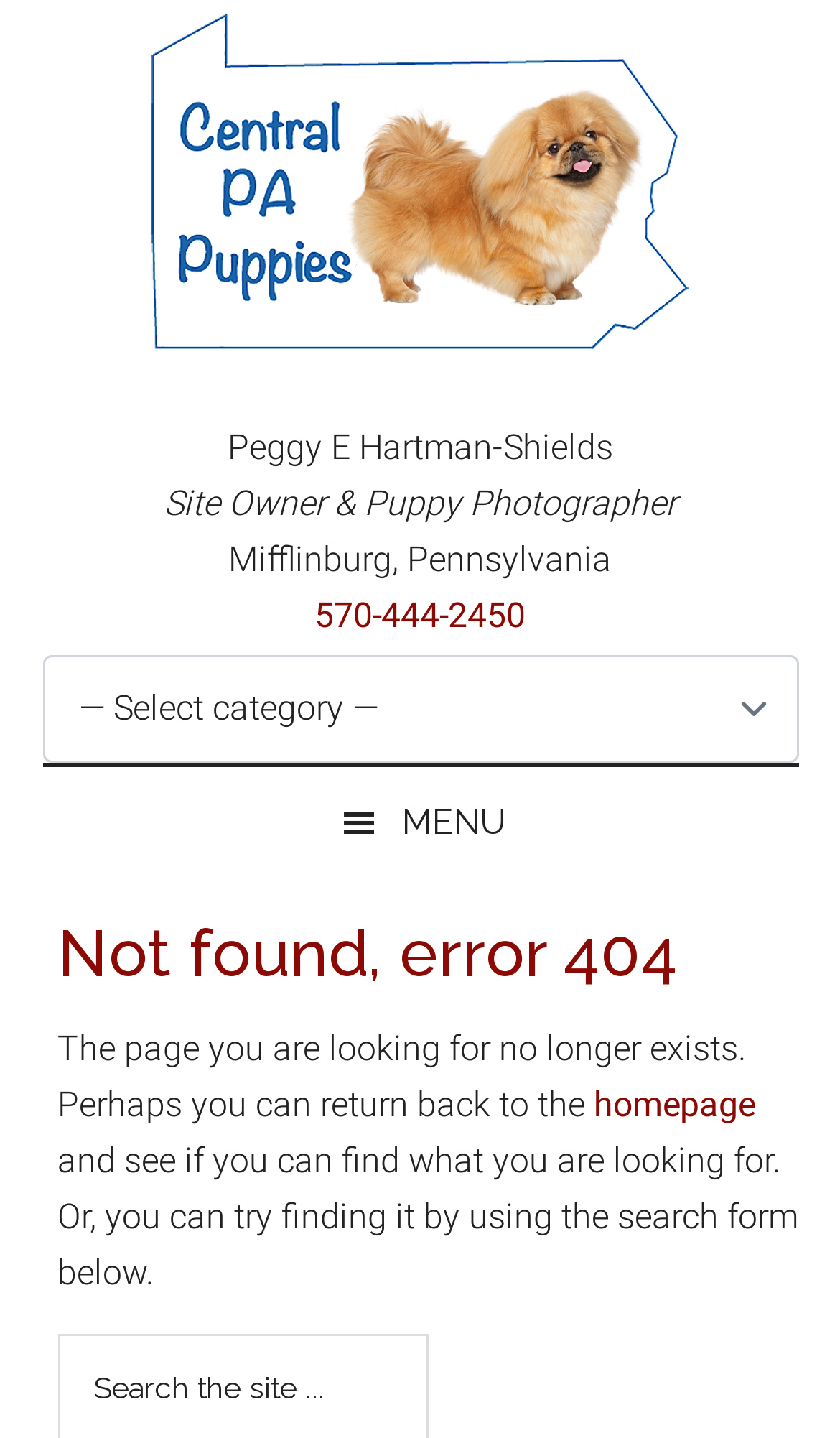What is the phone number of the puppy breeder?
Based on the visual content, answer with a single word or a brief phrase.

570-444-2450